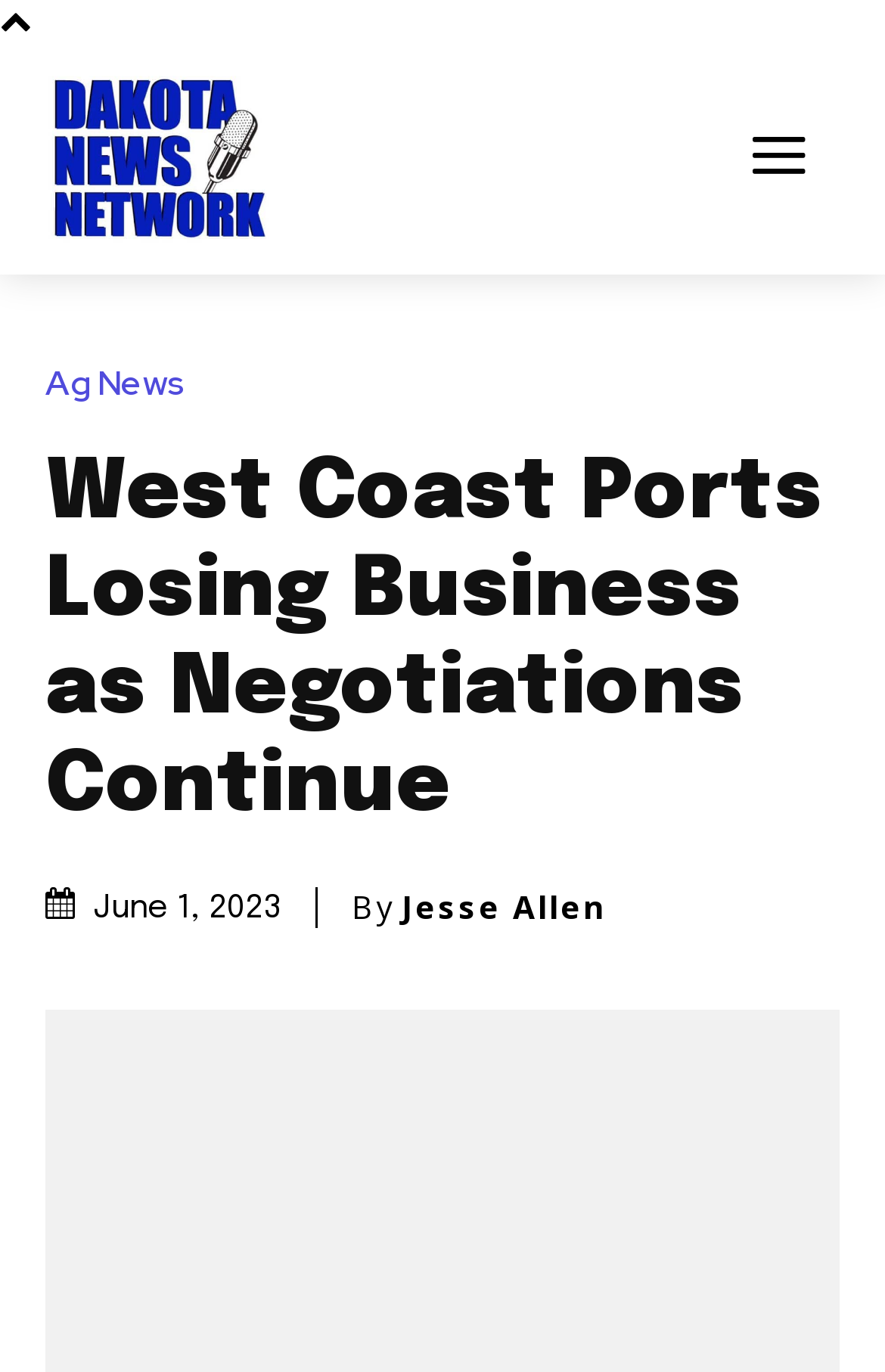Answer in one word or a short phrase: 
What is the date of the article?

June 1, 2023